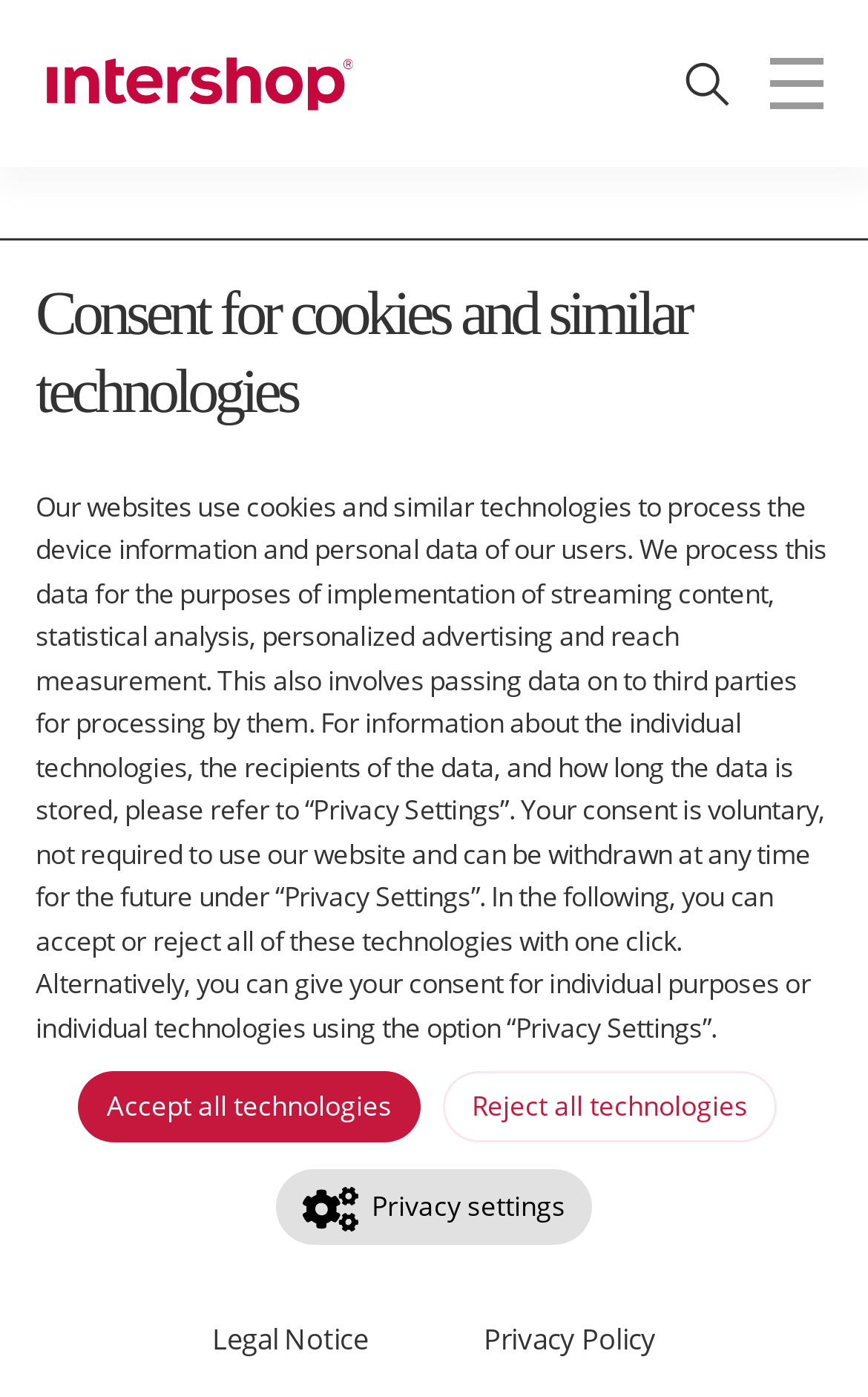Identify the bounding box coordinates of the element to click to follow this instruction: 'Click on solutions'. Ensure the coordinates are four float values between 0 and 1, provided as [left, top, right, bottom].

[0.13, 0.457, 0.338, 0.487]